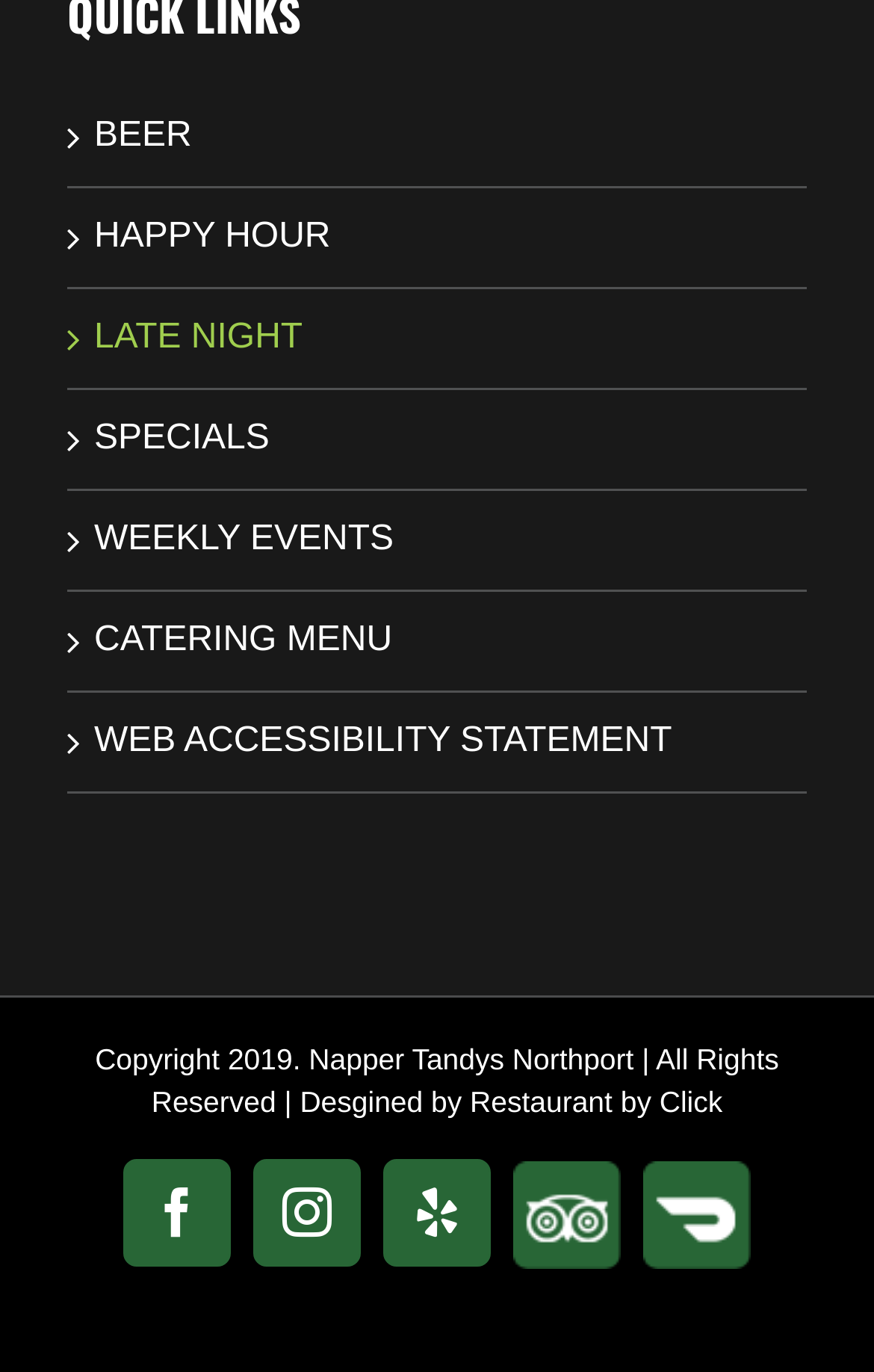Locate the bounding box coordinates of the clickable region necessary to complete the following instruction: "Search for software". Provide the coordinates in the format of four float numbers between 0 and 1, i.e., [left, top, right, bottom].

None